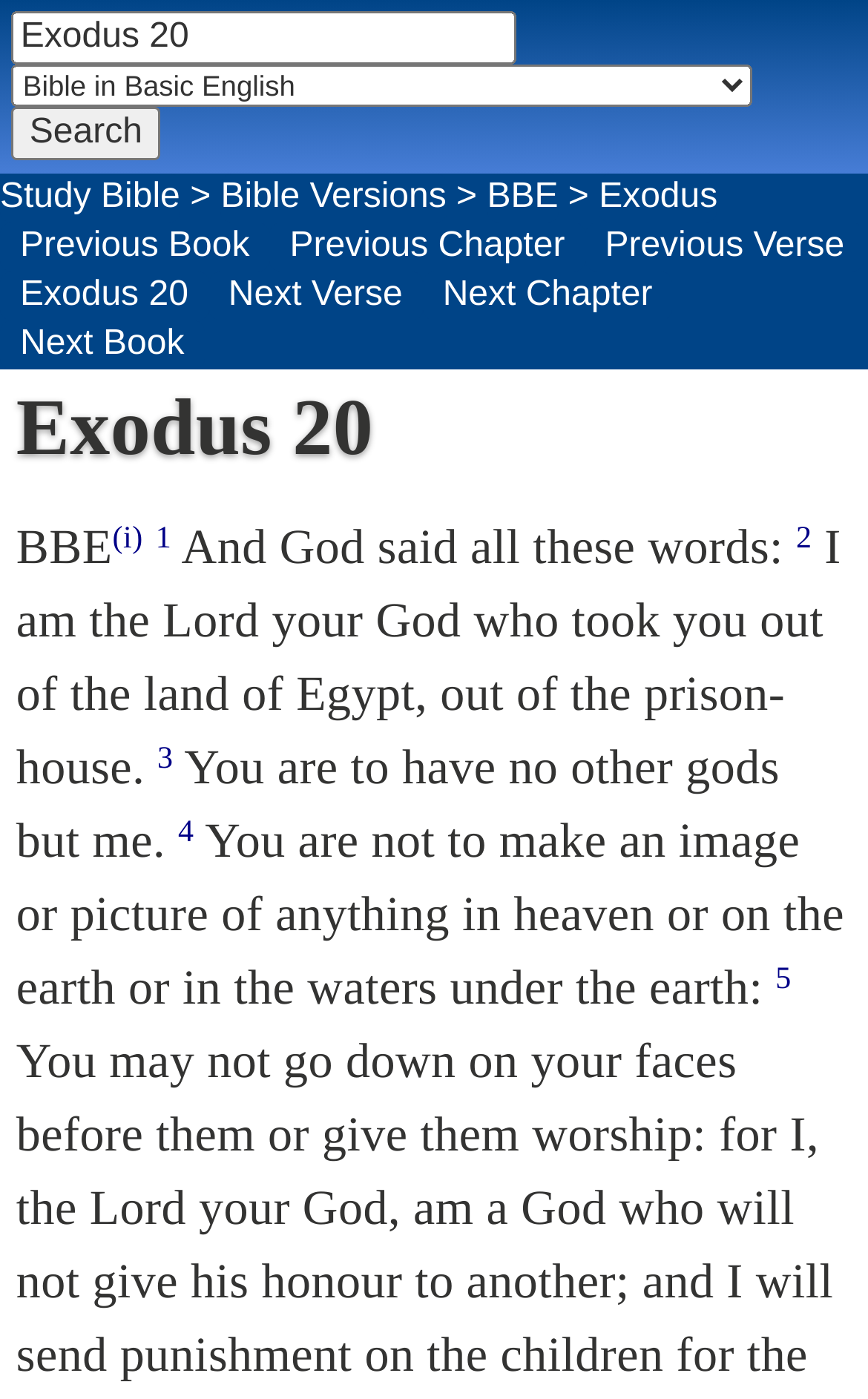Locate the bounding box of the user interface element based on this description: "Previous Chapter".

[0.311, 0.158, 0.674, 0.193]